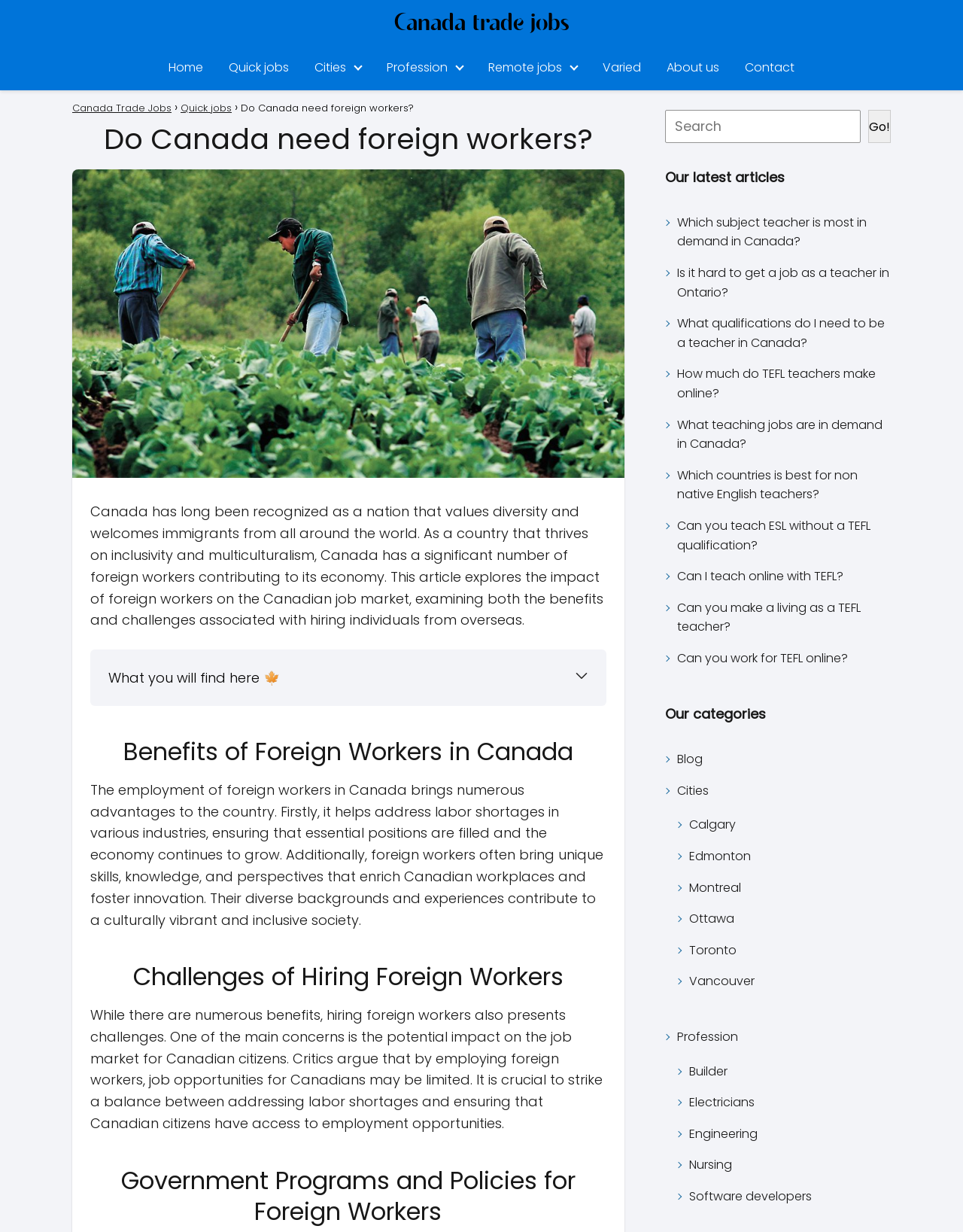Identify the bounding box coordinates for the UI element described as follows: Software developers. Use the format (top-left x, top-left y, bottom-right x, bottom-right y) and ensure all values are floating point numbers between 0 and 1.

[0.716, 0.963, 0.843, 0.979]